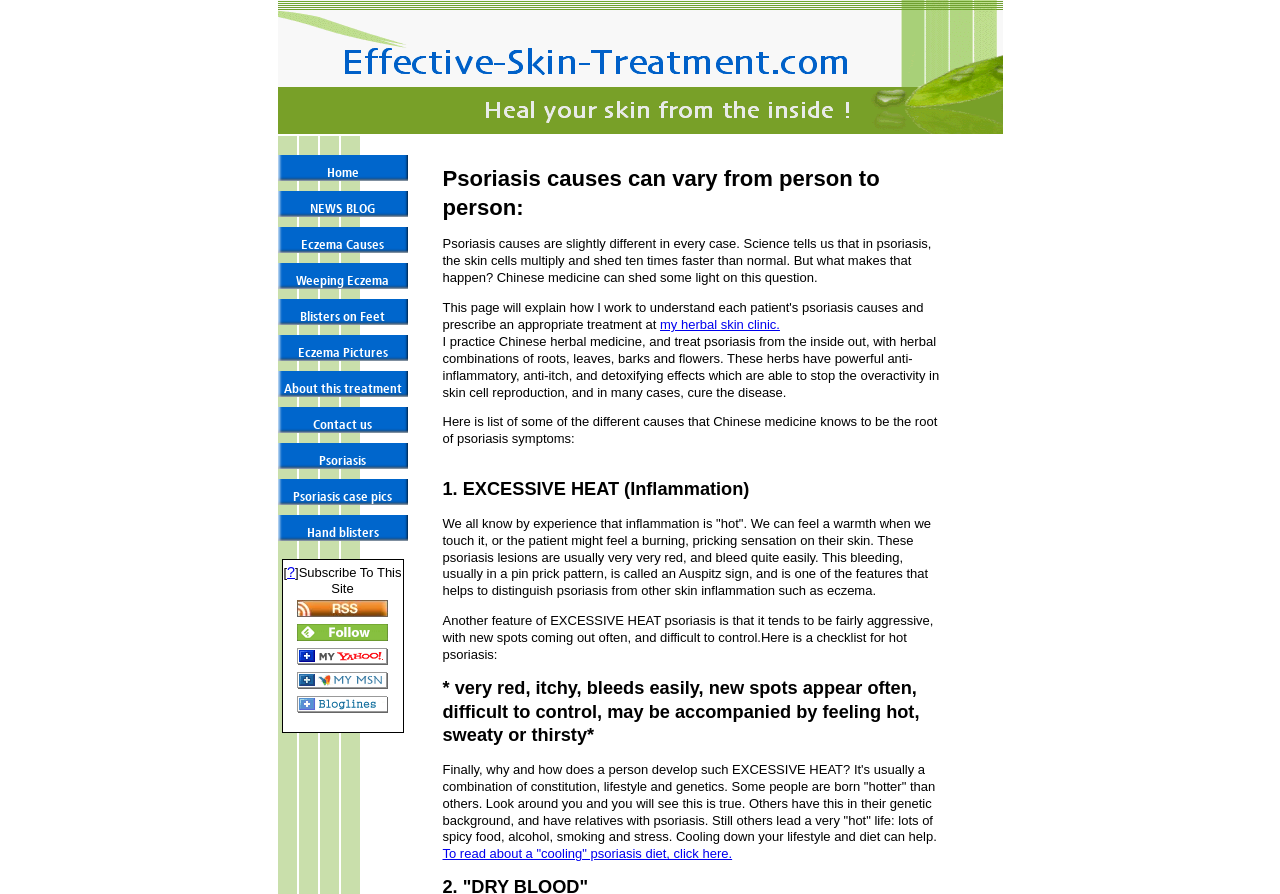Locate the bounding box coordinates of the element's region that should be clicked to carry out the following instruction: "Visit my herbal skin clinic". The coordinates need to be four float numbers between 0 and 1, i.e., [left, top, right, bottom].

[0.516, 0.355, 0.609, 0.371]